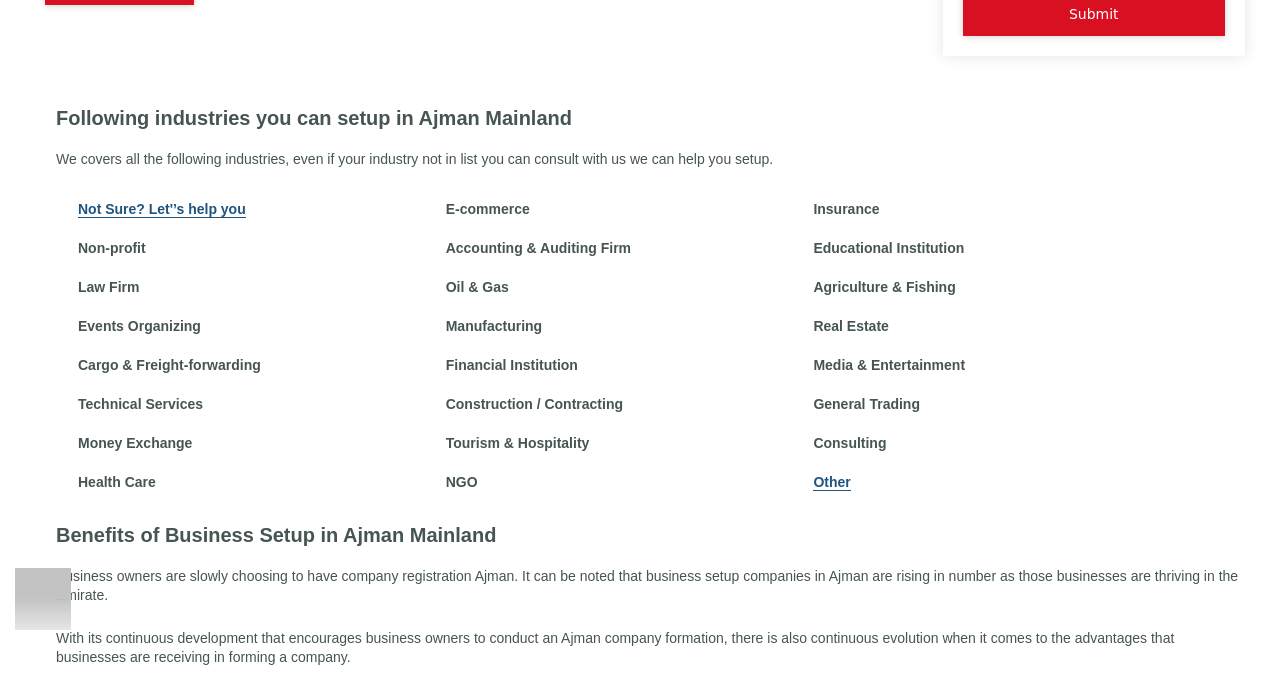Provide the bounding box coordinates of the HTML element described by the text: "alt="whatsapp"".

[0.012, 0.834, 0.055, 0.918]